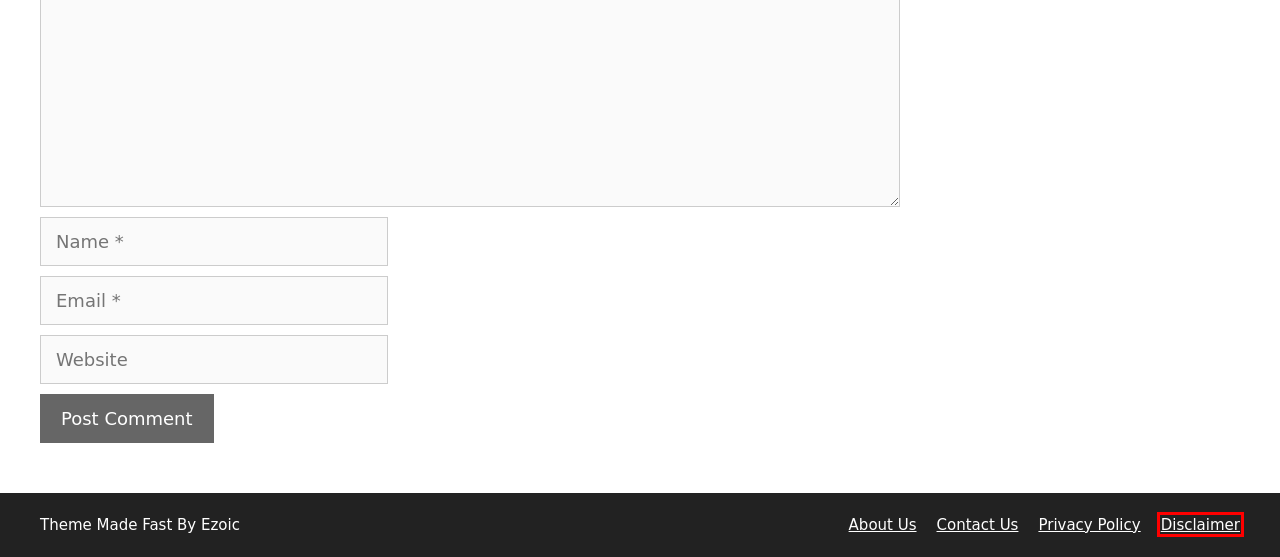You have a screenshot of a webpage where a red bounding box highlights a specific UI element. Identify the description that best matches the resulting webpage after the highlighted element is clicked. The choices are:
A. Affordable Places To Live In Lagos: 10 Areas With Cheap House Rent
B. 19 Lucrative Businesses In Nigeria To Start With Less Money
C. How To Handle Parental Issues In Nigerian Homes
D. Disclaimer
E. Best Dating Apps For College Students
F. About Us
G. Contact Us
H. Lifestyle

D